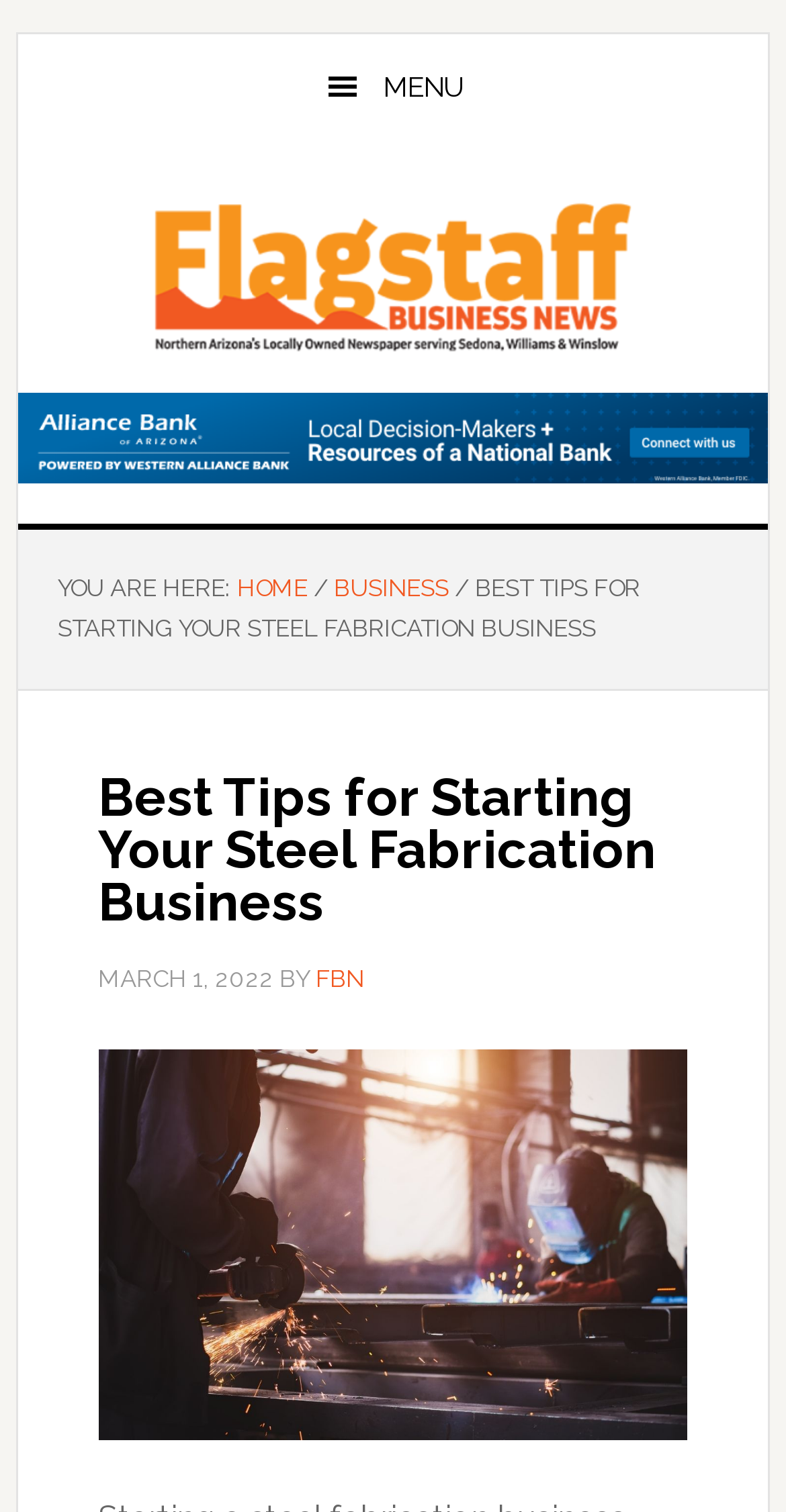What is the category of the article?
Carefully analyze the image and provide a thorough answer to the question.

I determined the category of the article by examining the breadcrumb navigation. The breadcrumb navigation shows the path 'HOME > BUSINESS > BEST TIPS FOR STARTING YOUR STEEL FABRICATION BUSINESS', which indicates that the article belongs to the BUSINESS category.